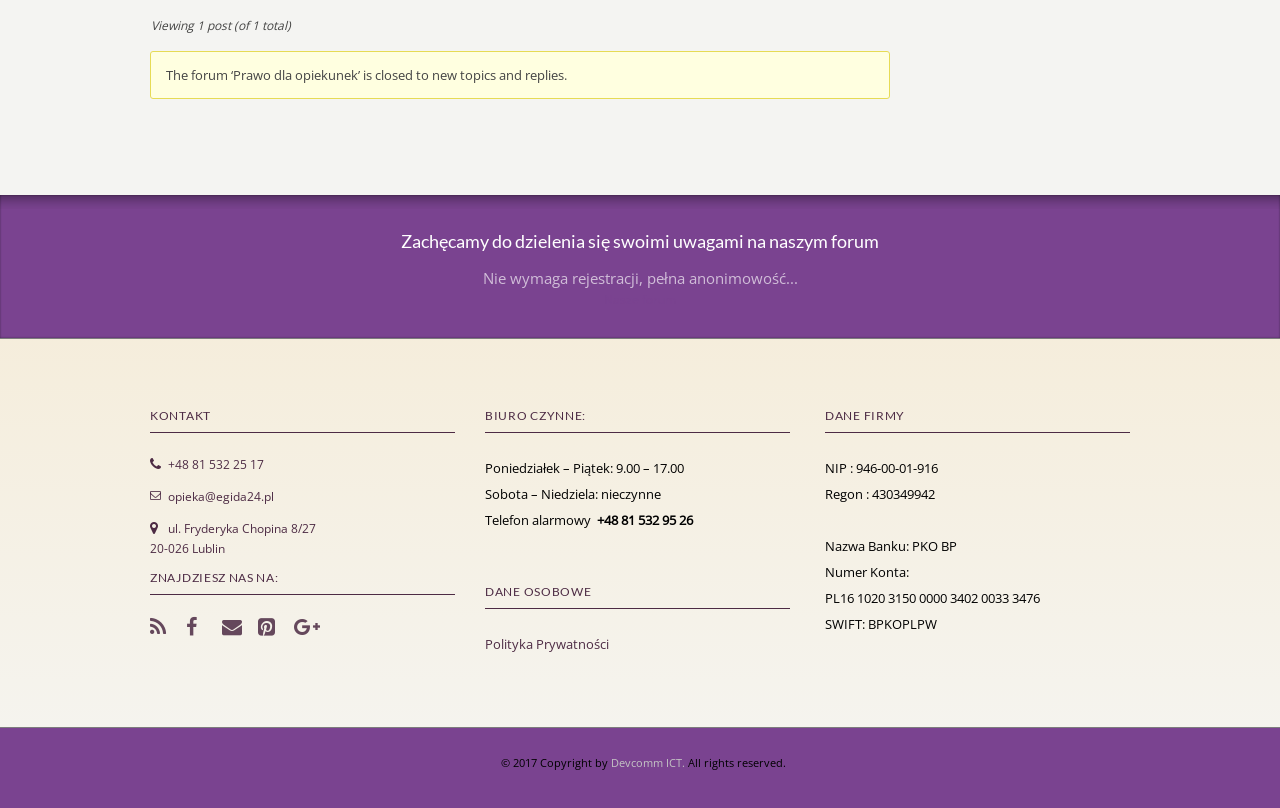What are the office hours of the biuro?
Use the image to answer the question with a single word or phrase.

9.00 – 17.00